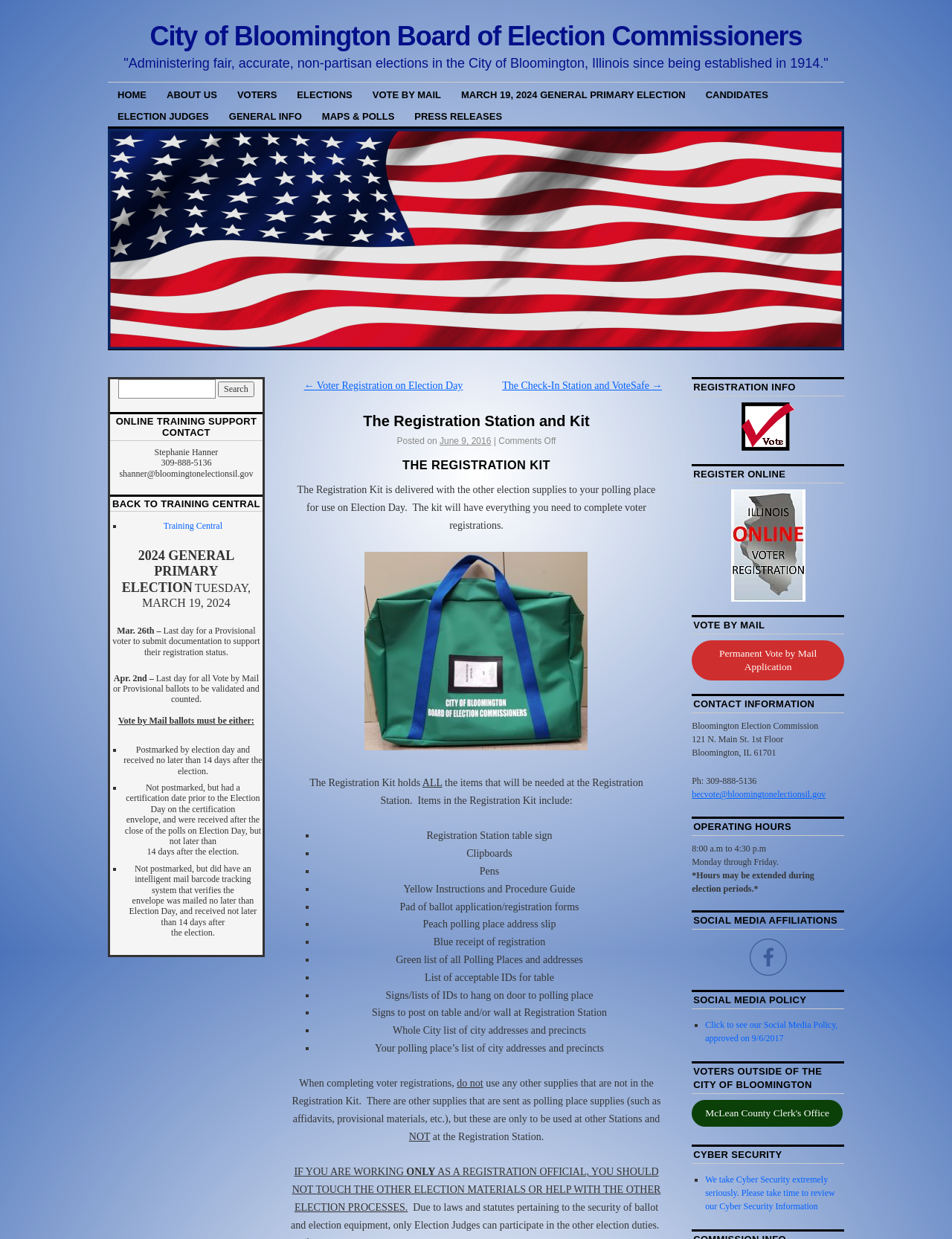Show the bounding box coordinates of the element that should be clicked to complete the task: "View the Voter Registration on Election Day page".

[0.319, 0.307, 0.486, 0.316]